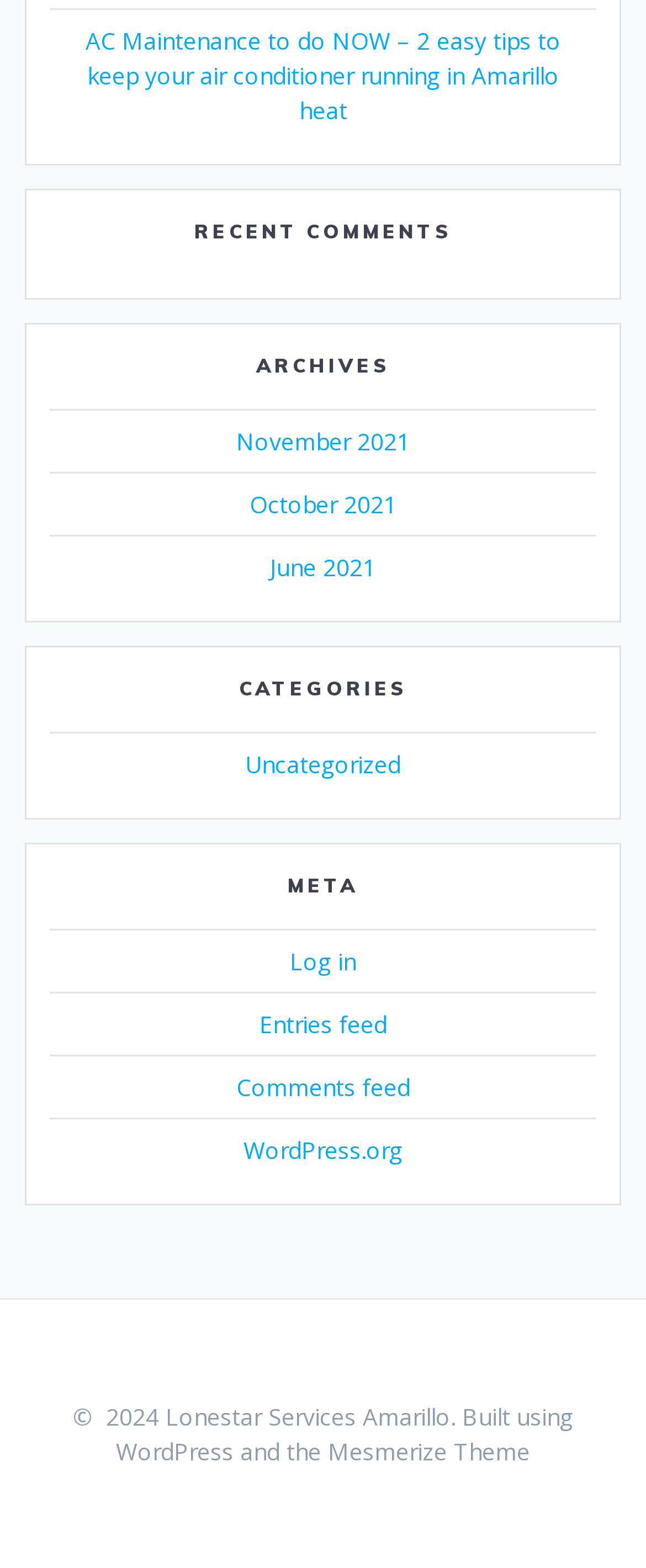Please predict the bounding box coordinates of the element's region where a click is necessary to complete the following instruction: "Browse archives for November 2021". The coordinates should be represented by four float numbers between 0 and 1, i.e., [left, top, right, bottom].

[0.365, 0.272, 0.635, 0.292]